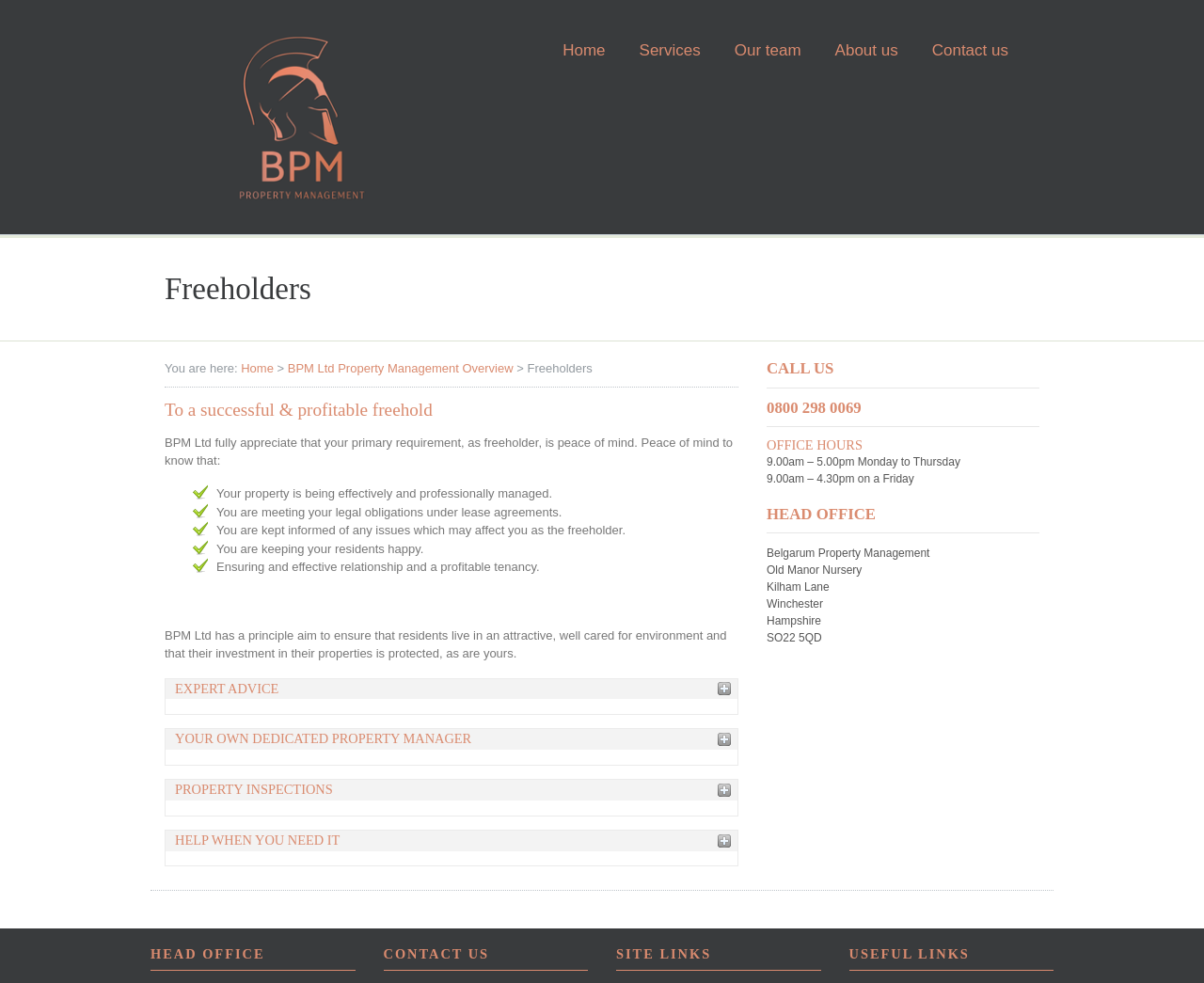Please determine the bounding box coordinates for the UI element described as: "Services".

[0.521, 0.033, 0.592, 0.07]